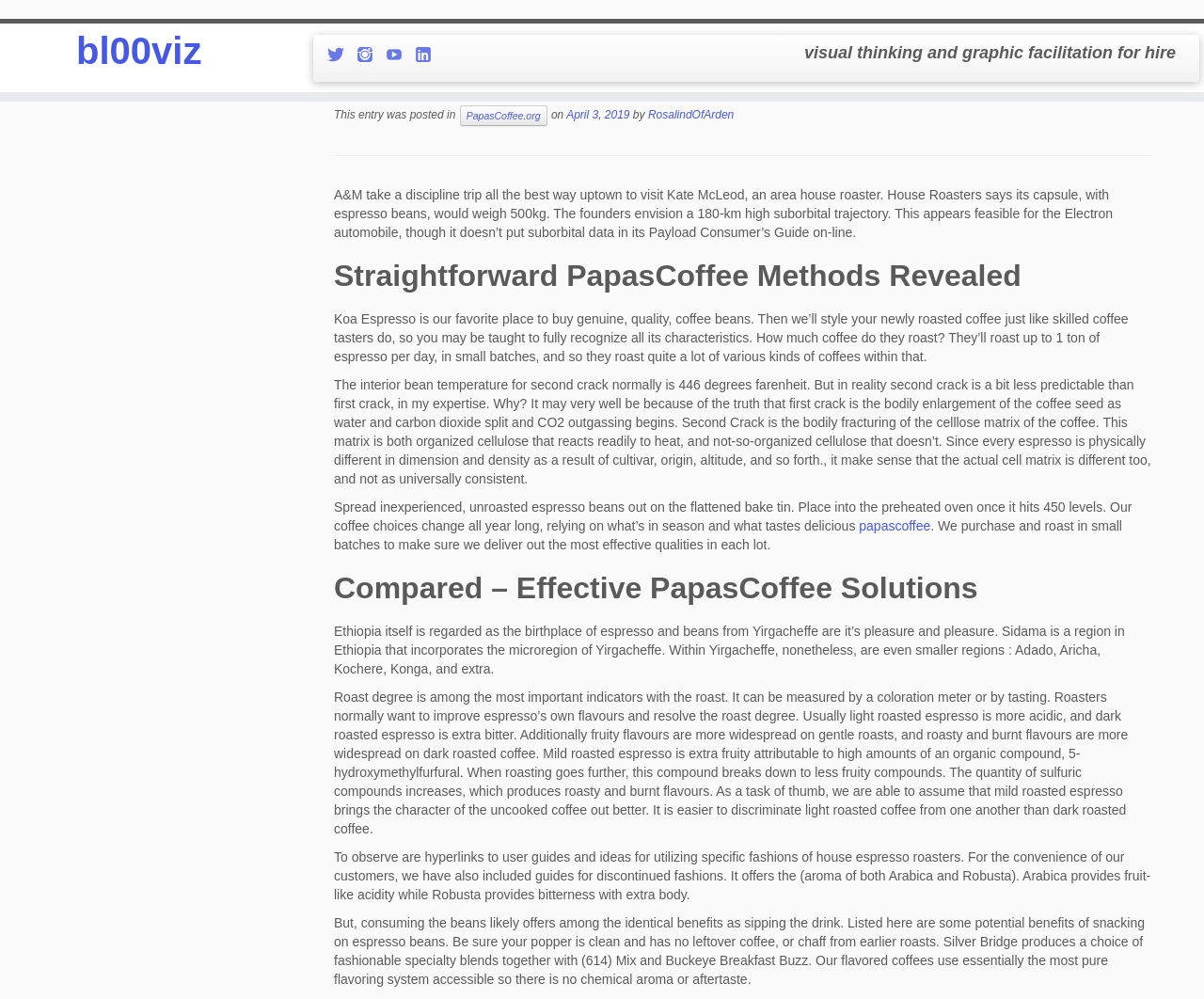Identify the bounding box coordinates for the region of the element that should be clicked to carry out the instruction: "Read about visual thinking and graphic facilitation for hire". The bounding box coordinates should be four float numbers between 0 and 1, i.e., [left, top, right, bottom].

[0.57, 0.044, 0.98, 0.073]